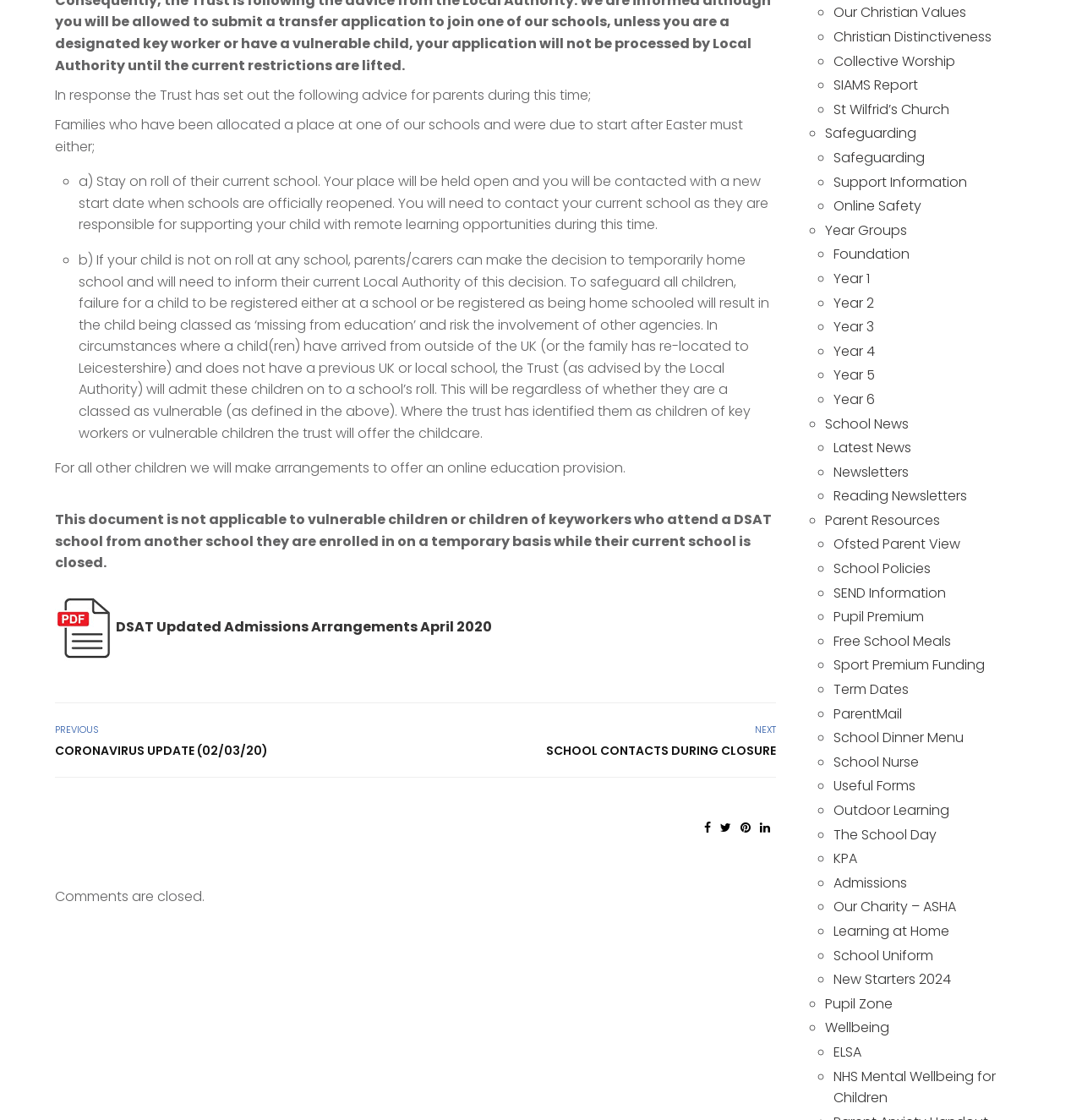Predict the bounding box coordinates of the area that should be clicked to accomplish the following instruction: "Go to 'CORONAVIRUS UPDATE (02/03/20)'". The bounding box coordinates should consist of four float numbers between 0 and 1, i.e., [left, top, right, bottom].

[0.051, 0.663, 0.368, 0.678]